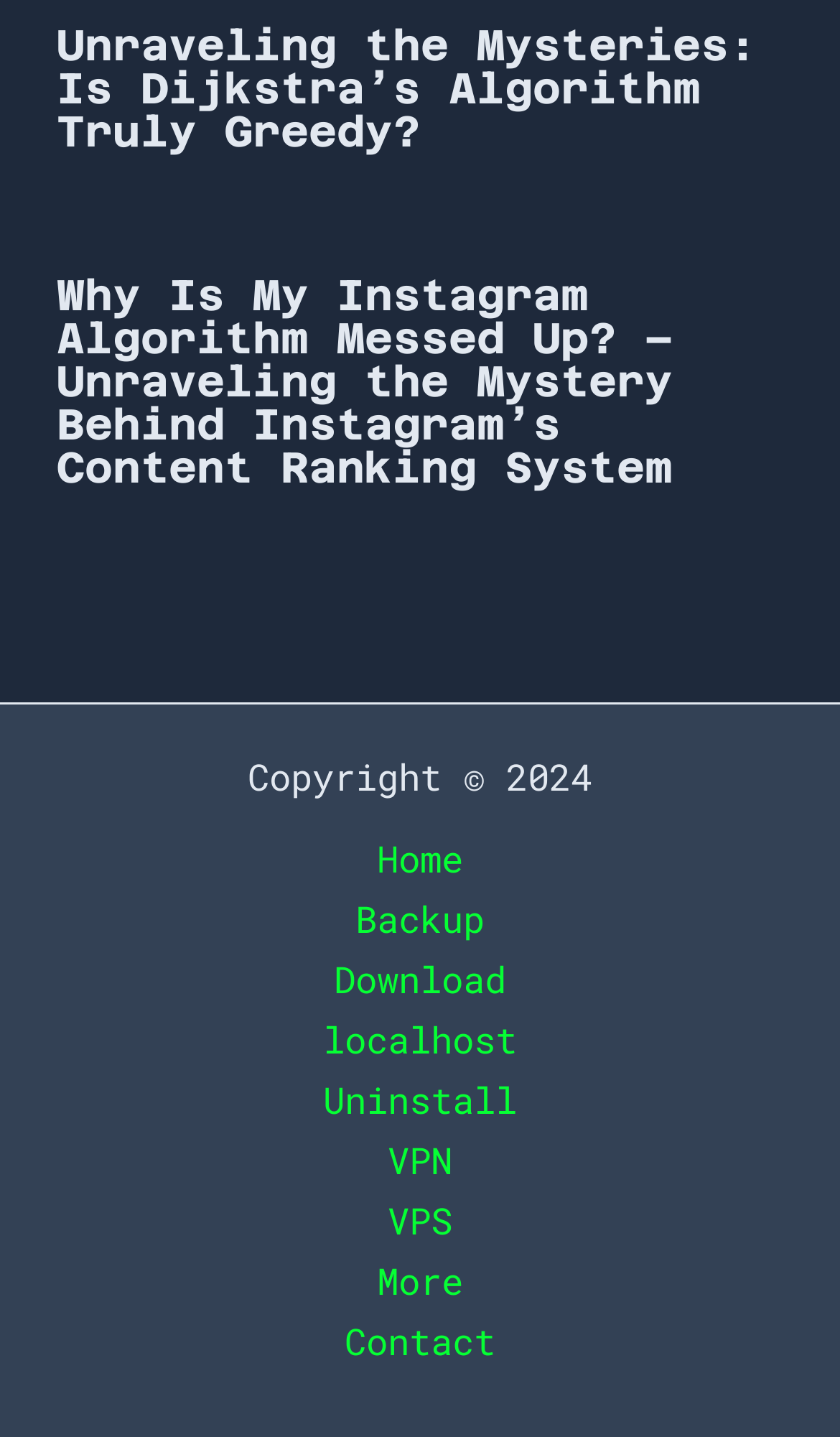Look at the image and write a detailed answer to the question: 
How many links are present in the navigation section?

The navigation section contains links to 'Home', 'Backup', 'Download', 'localhost', 'Uninstall', 'VPN', and 'VPS', which makes a total of 7 links.